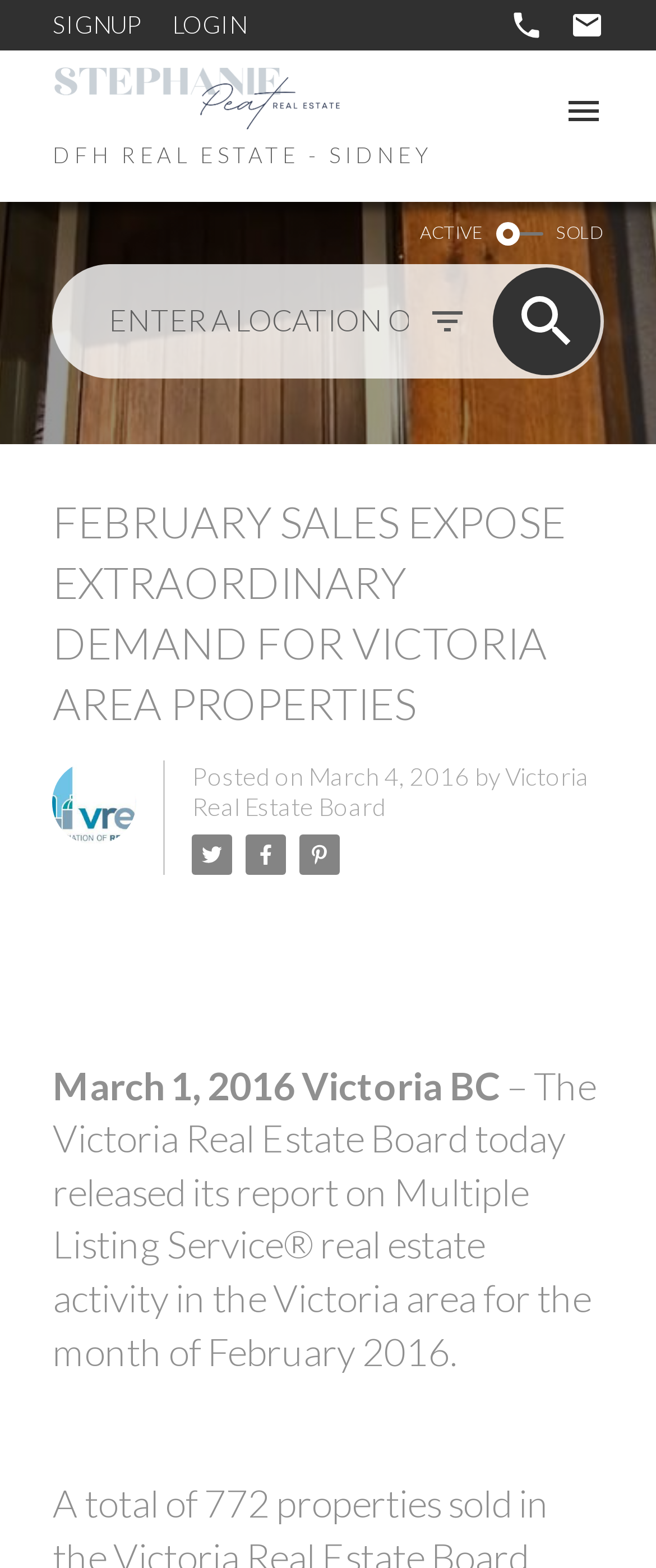Locate the headline of the webpage and generate its content.

FEBRUARY SALES EXPOSE EXTRAORDINARY DEMAND FOR VICTORIA AREA PROPERTIES